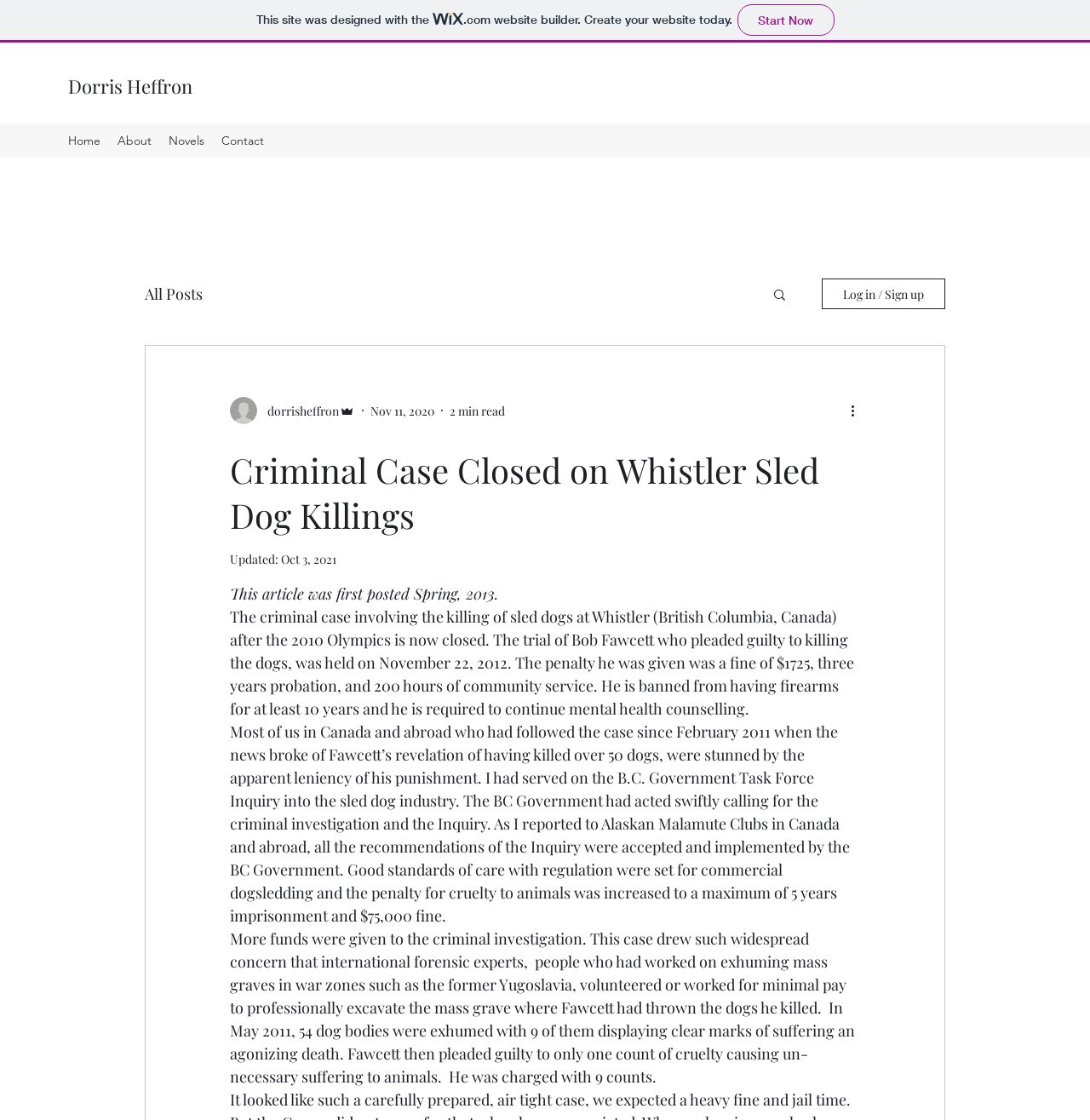What is the title or heading displayed on the webpage?

Criminal Case Closed on Whistler Sled Dog Killings